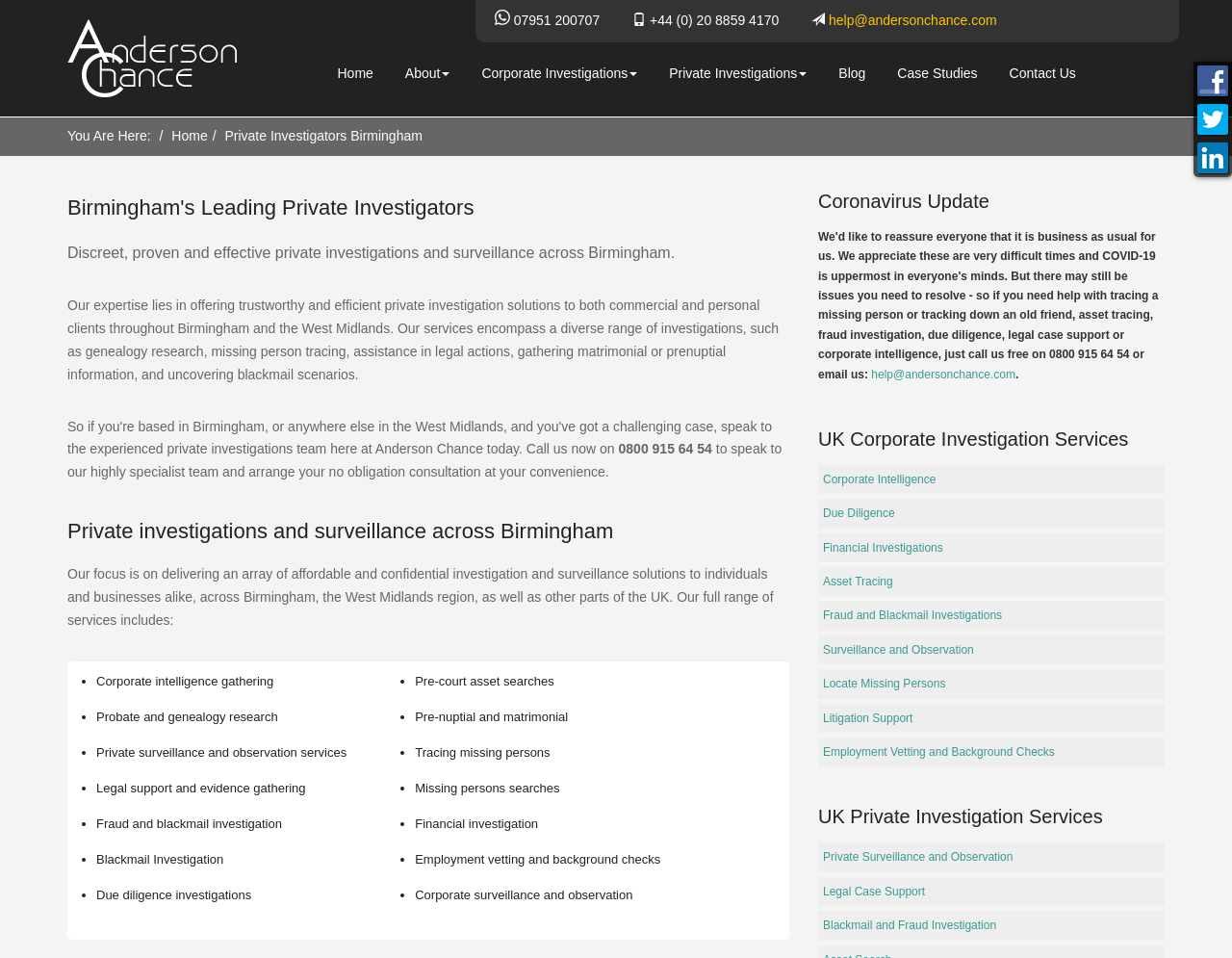Locate the UI element described as follows: "Enquiry Agent Testimonials". Return the bounding box coordinates as four float numbers between 0 and 1 in the order [left, top, right, bottom].

[0.0, 0.543, 0.207, 0.589]